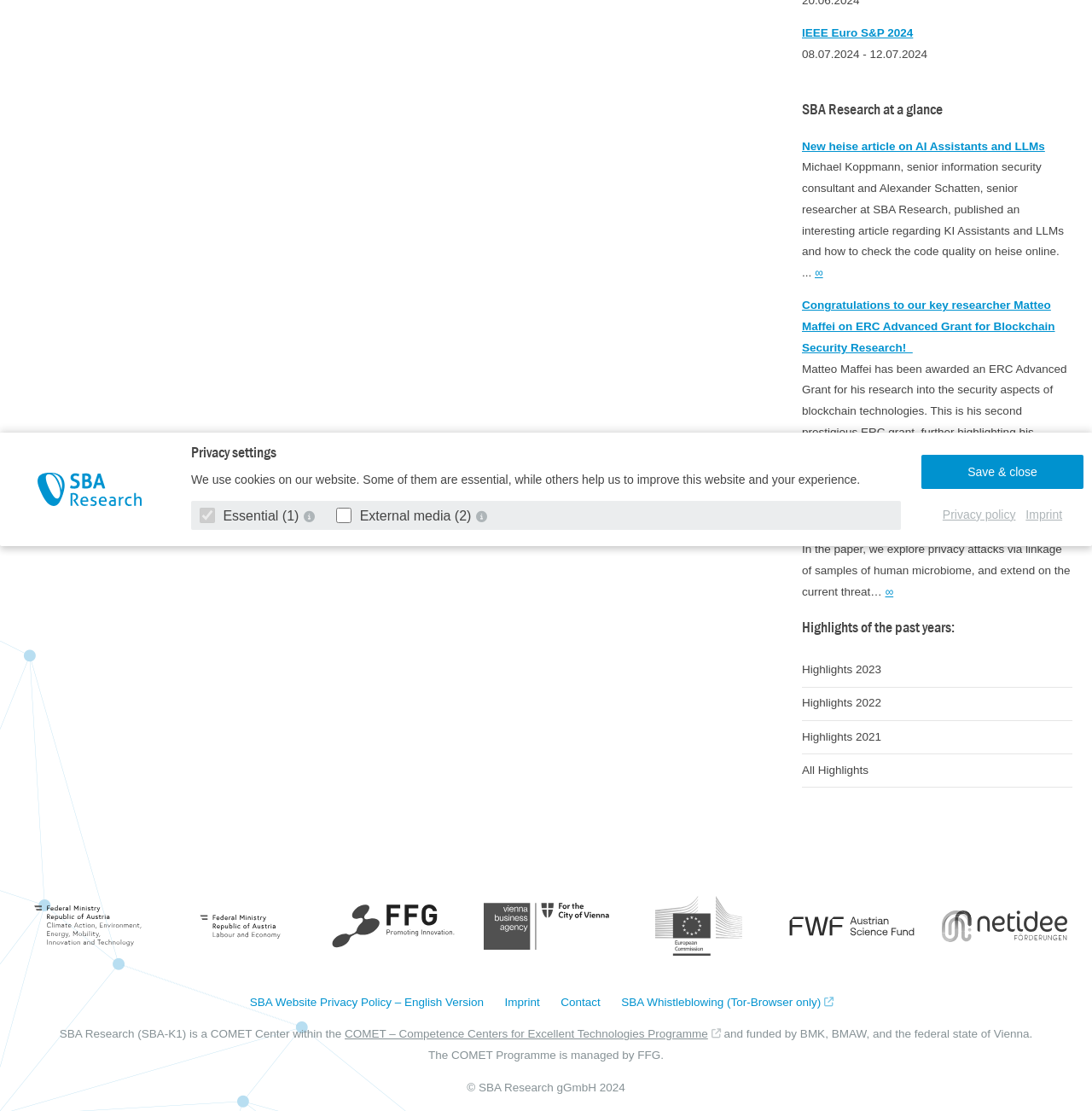From the element description SBA Research at a glance, predict the bounding box coordinates of the UI element. The coordinates must be specified in the format (top-left x, top-left y, bottom-right x, bottom-right y) and should be within the 0 to 1 range.

[0.734, 0.09, 0.863, 0.108]